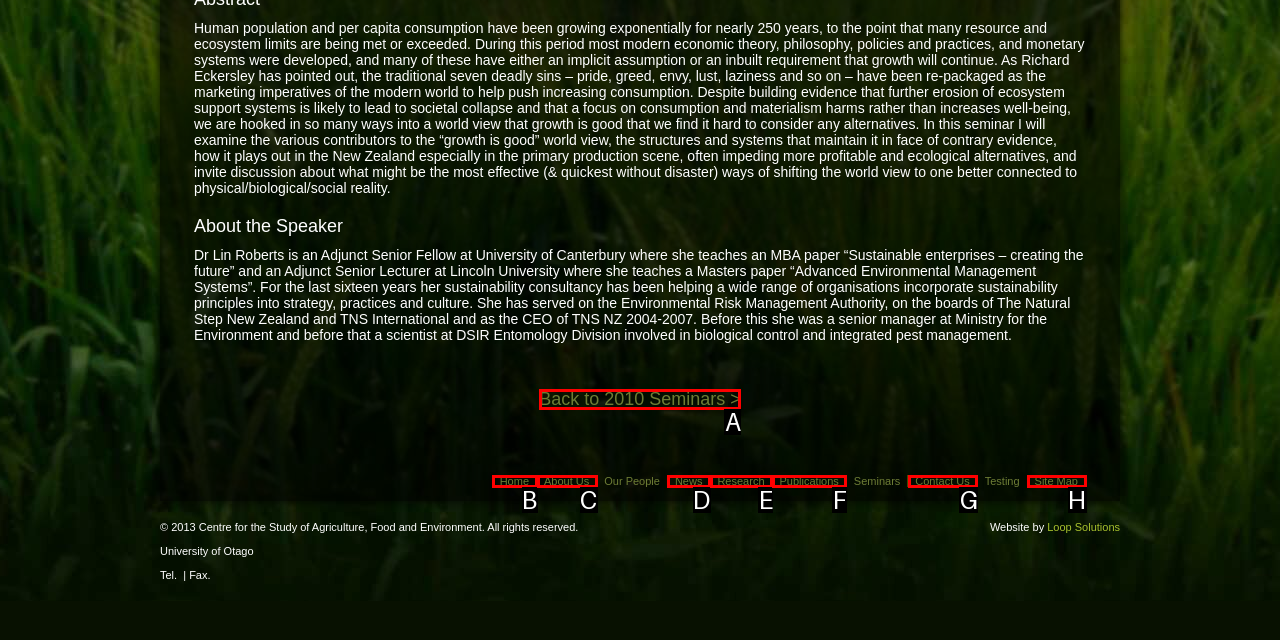Identify the letter of the UI element that corresponds to: Home
Respond with the letter of the option directly.

B